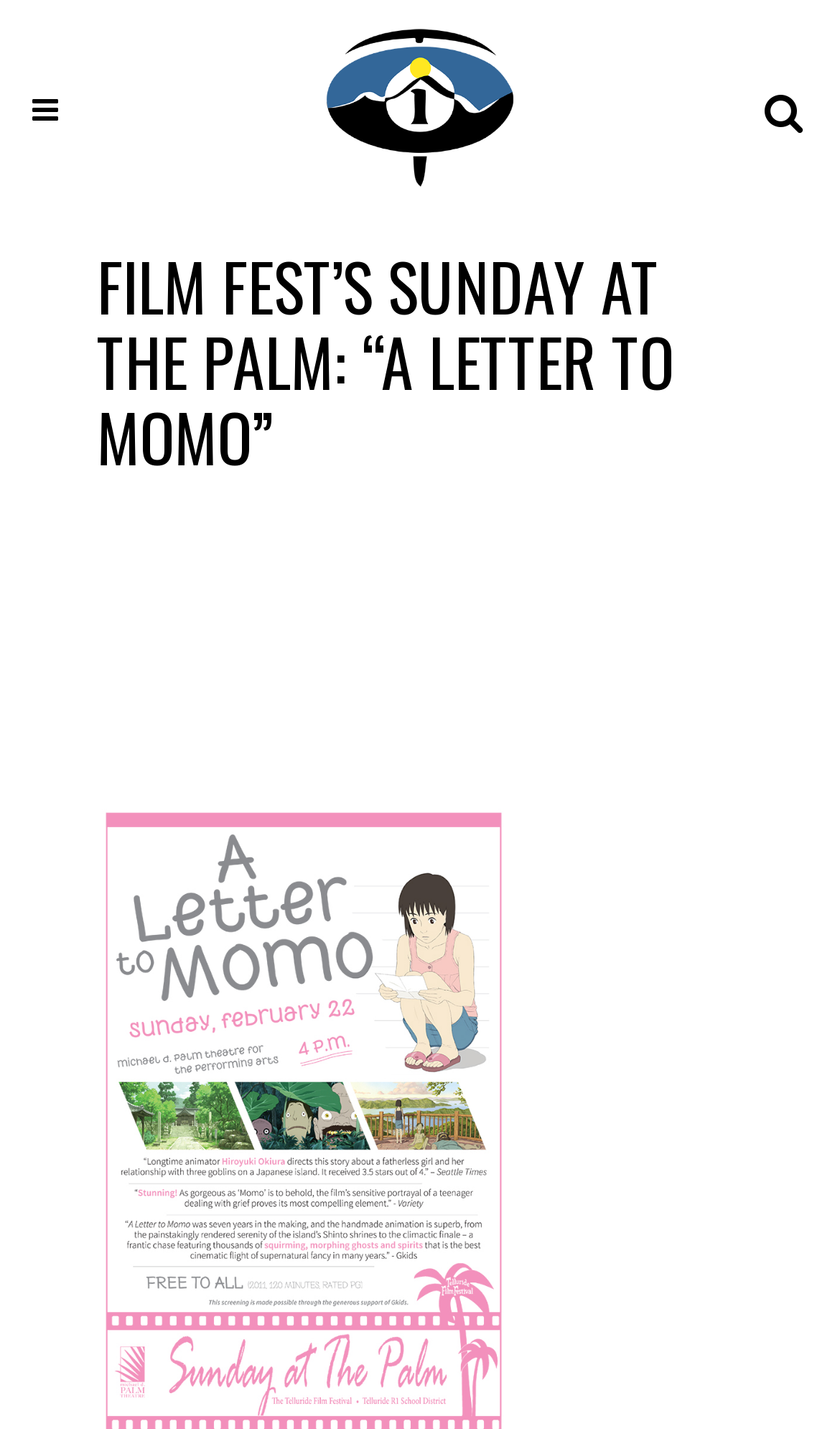Describe all visible elements and their arrangement on the webpage.

The webpage is about the Telluride Film Festival, specifically focusing on the event "Sunday at the Palm: 'A Letter to Momo'". 

At the top left, there is a layout table that spans about 9% of the screen width. Next to it, on the top right, there is another layout table that occupies around 23% of the screen width. Within this table, there is a logo link, which is an image that takes up about 23% of the screen width and 12% of the screen height. 

On the top right corner, there is a small link with a font awesome icon, which is about 7% of the screen width and 3% of the screen height.

Below these top elements, there is a large layout table that spans the entire screen width. Within this table, there is a heading that reads "FILM FEST’S SUNDAY AT THE PALM: “A LETTER TO MOMO”", which occupies about 77% of the screen width and 16% of the screen height.